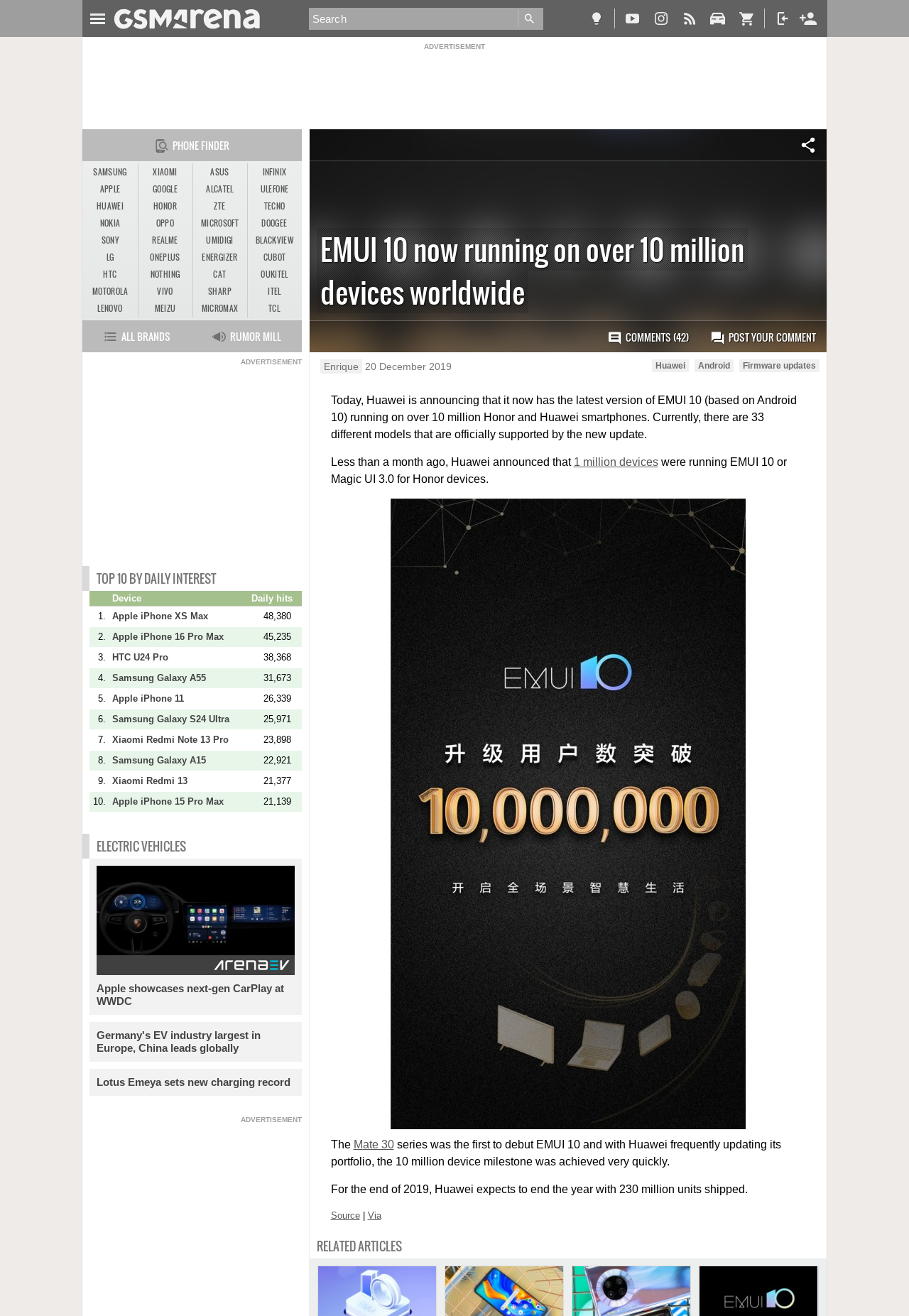Calculate the bounding box coordinates for the UI element based on the following description: "Apple iPhone 15 Pro Max". Ensure the coordinates are four float numbers between 0 and 1, i.e., [left, top, right, bottom].

[0.123, 0.604, 0.273, 0.614]